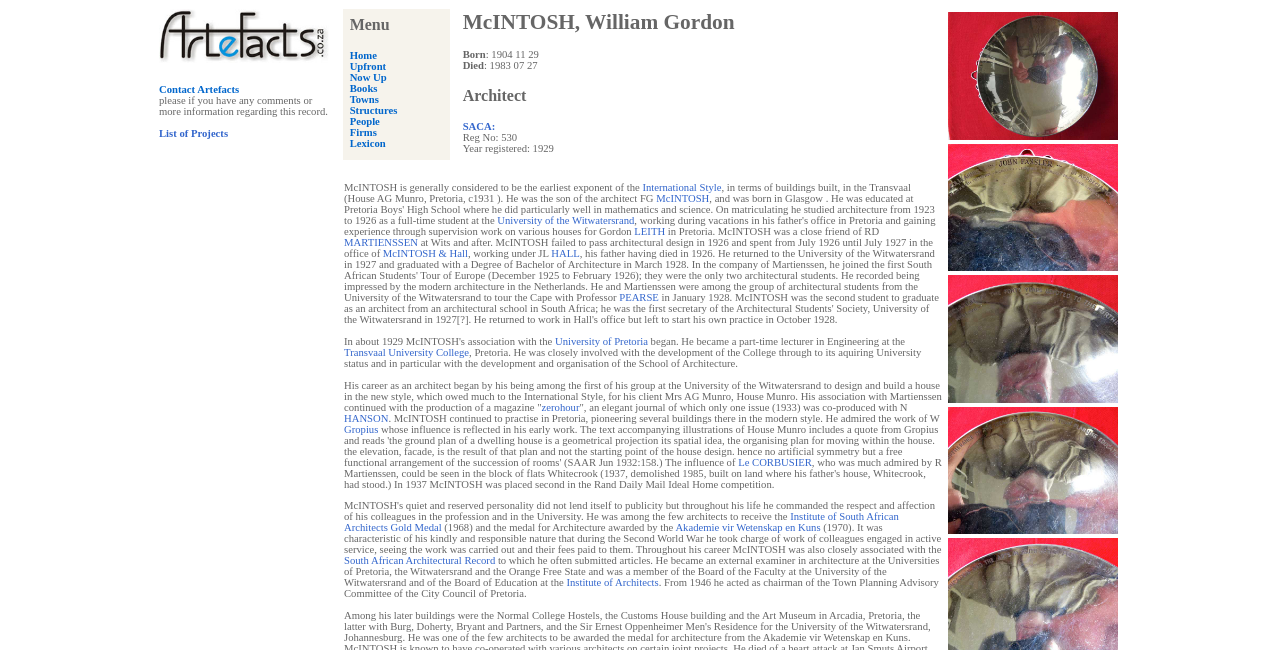What is the name of the university where McINTOSH was a part-time lecturer?
Please use the visual content to give a single word or phrase answer.

University of Pretoria